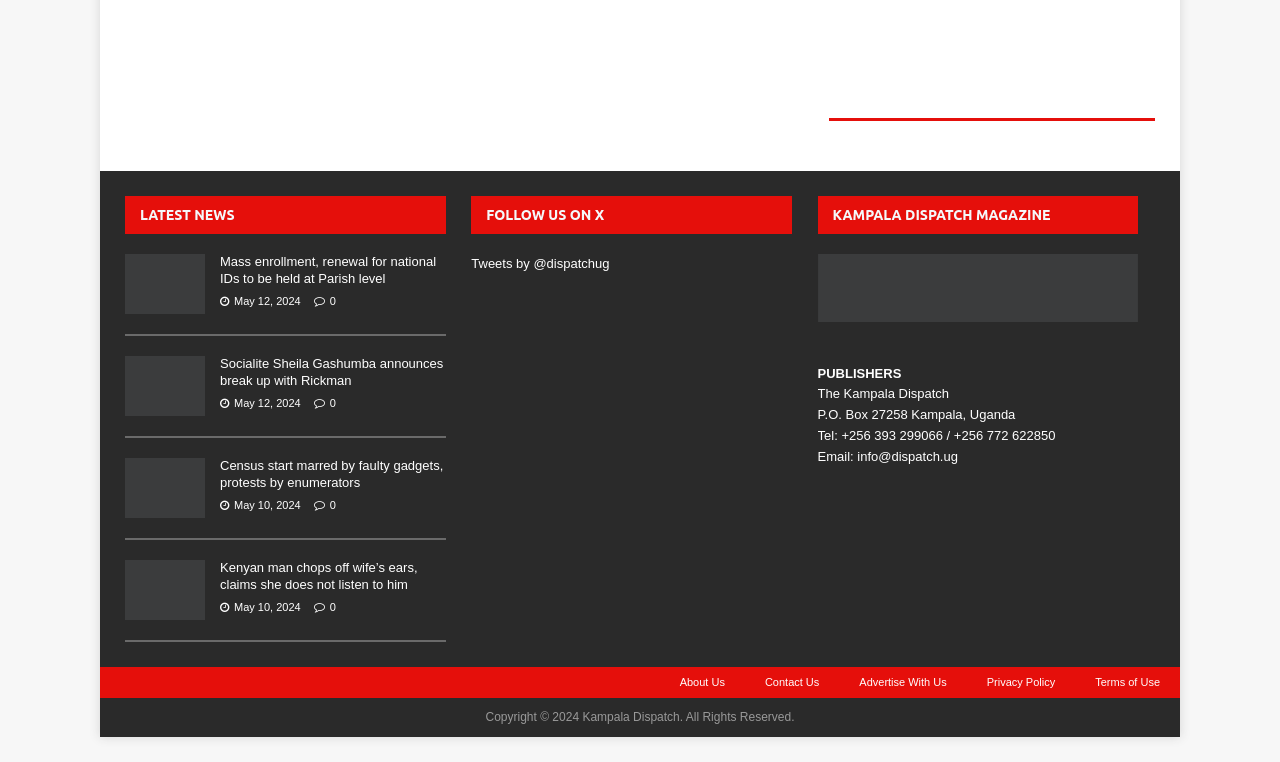How many news articles are displayed on the webpage?
Based on the screenshot, answer the question with a single word or phrase.

4